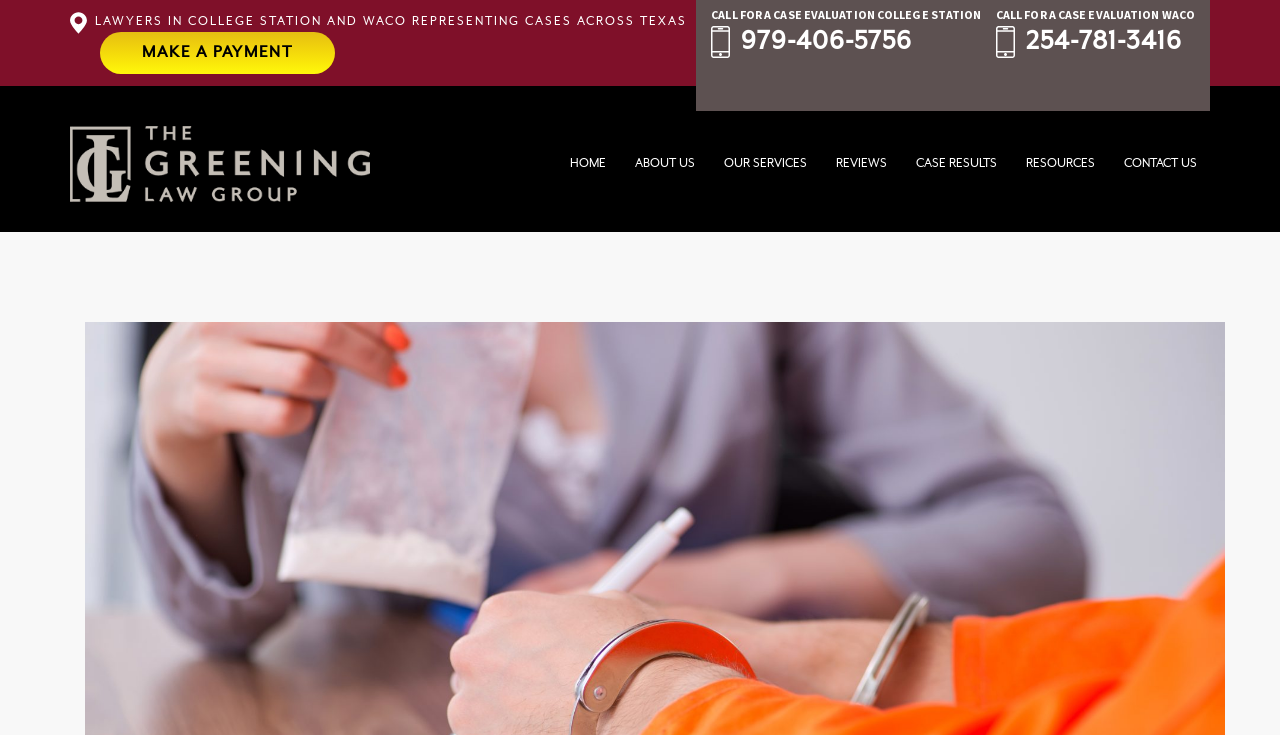Find the bounding box coordinates of the clickable element required to execute the following instruction: "Visit the homepage of The Greening Law Group". Provide the coordinates as four float numbers between 0 and 1, i.e., [left, top, right, bottom].

[0.055, 0.219, 0.289, 0.29]